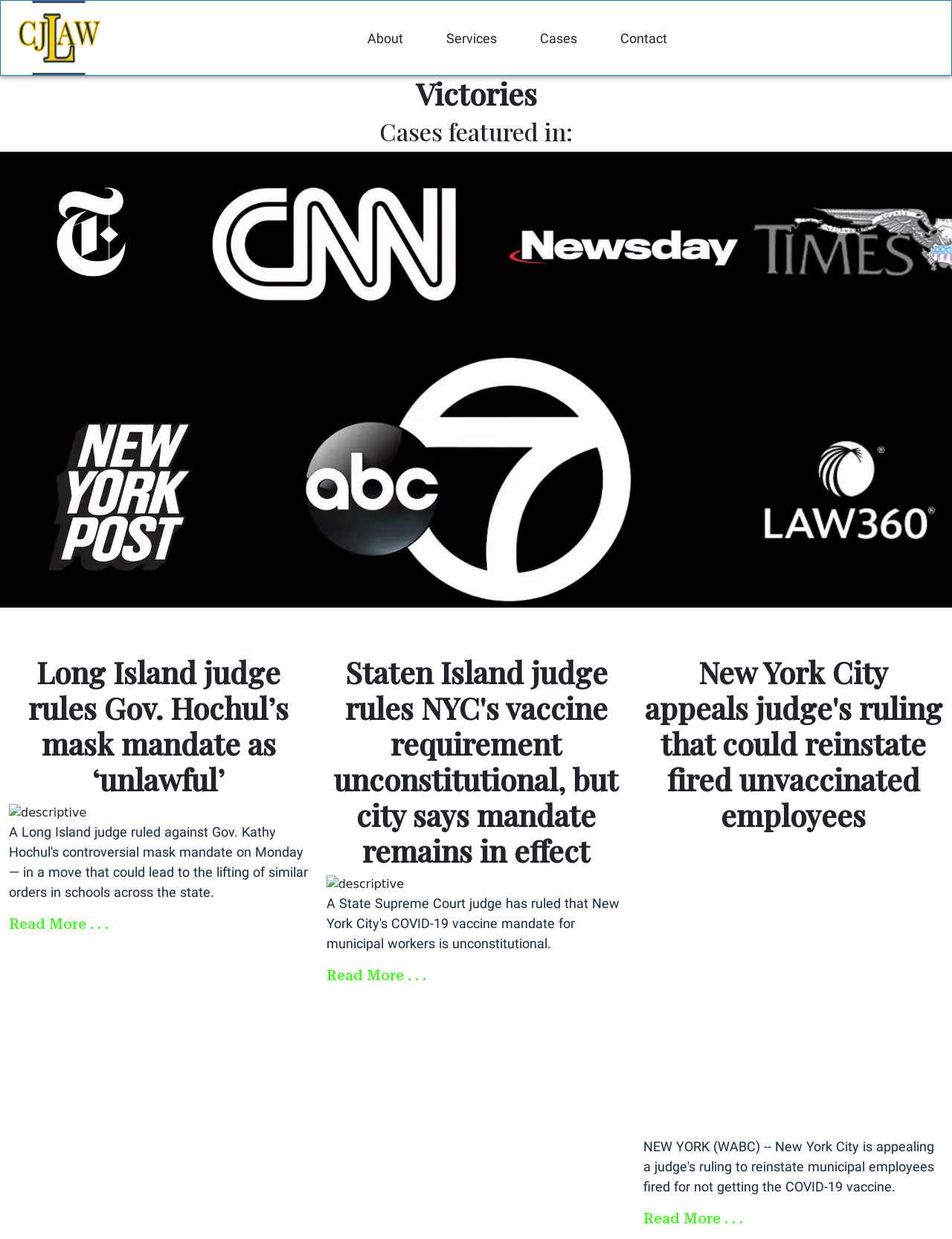Find the bounding box coordinates of the area to click in order to follow the instruction: "Go to About page".

[0.363, 0.024, 0.446, 0.037]